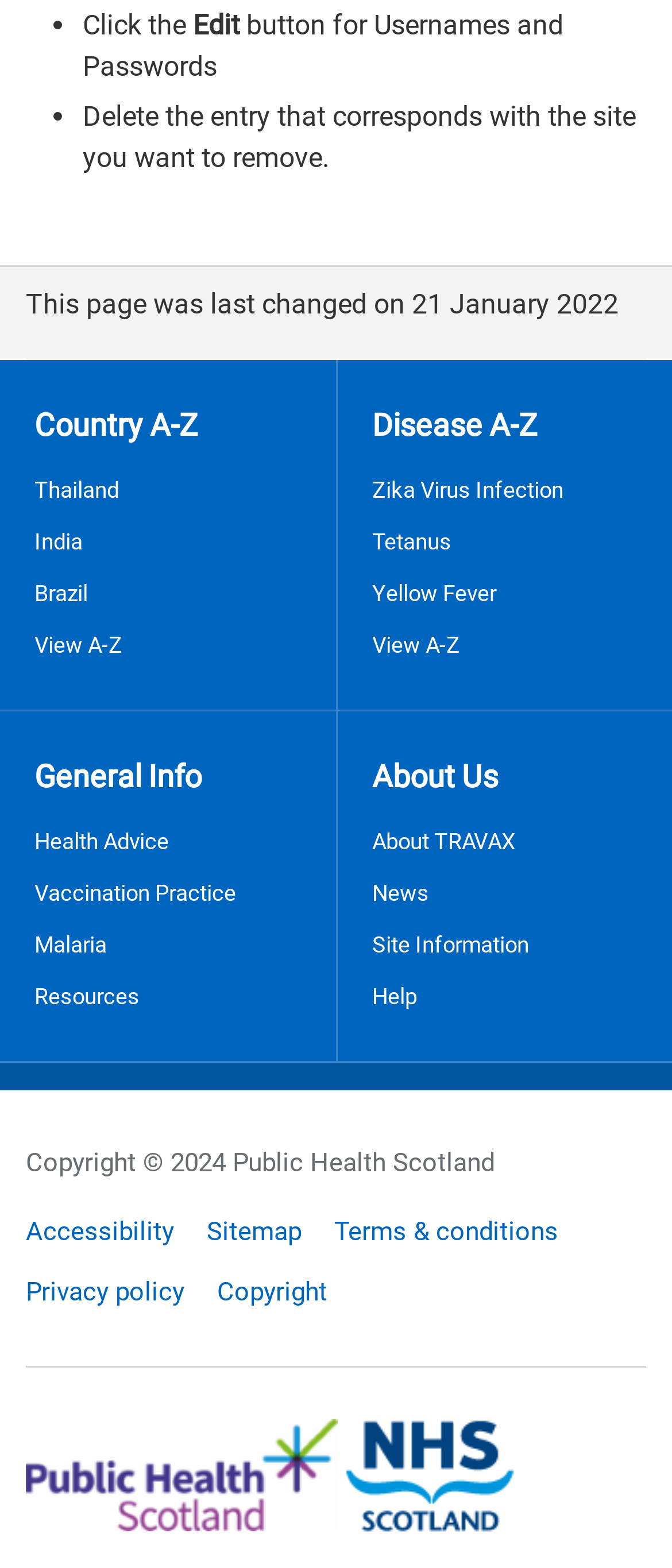Provide a single word or phrase to answer the given question: 
What is the category of 'Zika Virus Infection'?

Disease A-Z